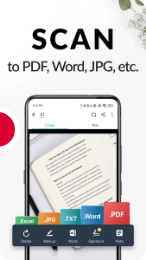Use a single word or phrase to answer the question: What is the design style of the app's interface?

Minimalistic